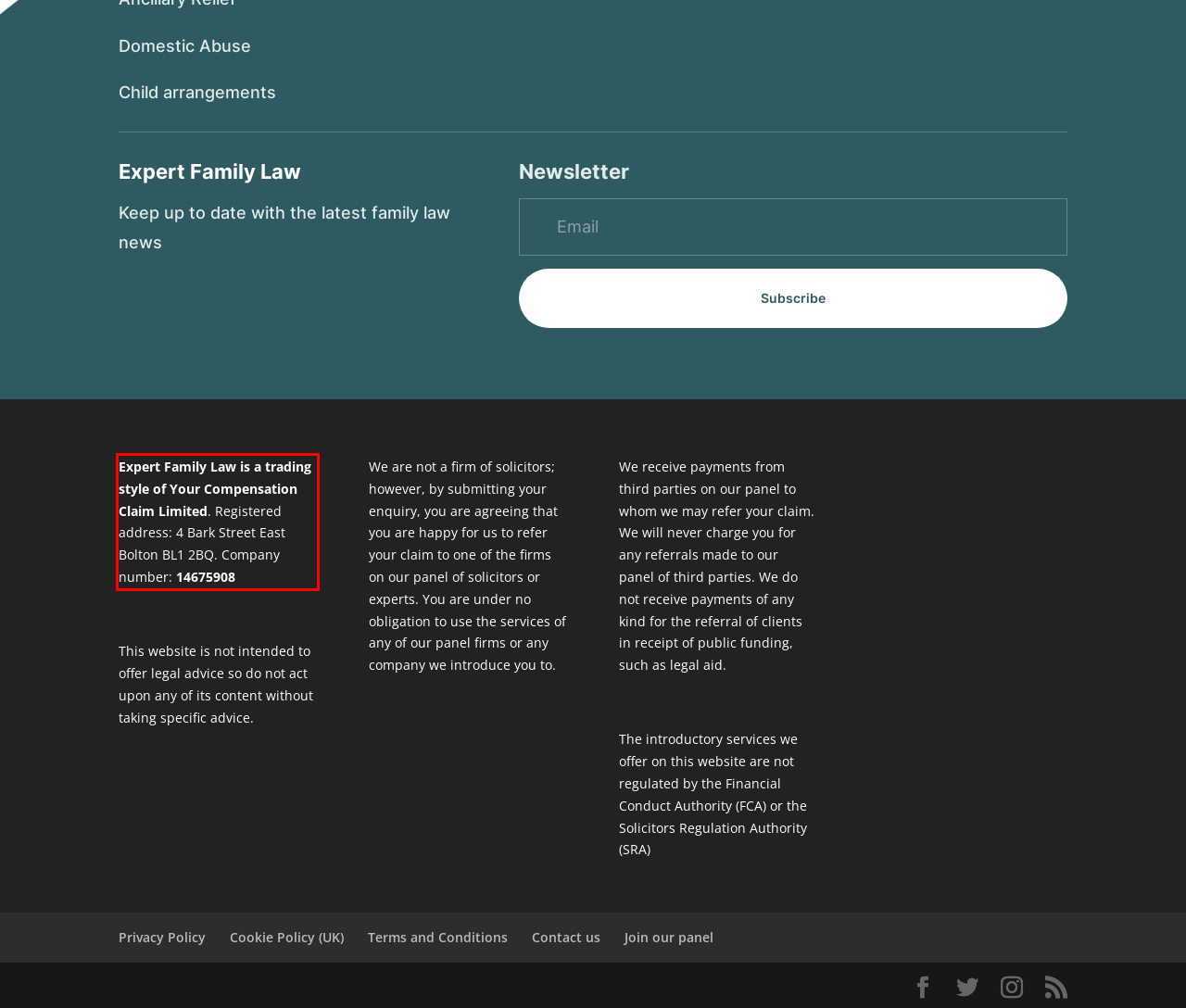Examine the screenshot of the webpage, locate the red bounding box, and generate the text contained within it.

Expert Family Law is a trading style of Your Compensation Claim Limited. Registered address: 4 Bark Street East Bolton BL1 2BQ. Company number: 14675908